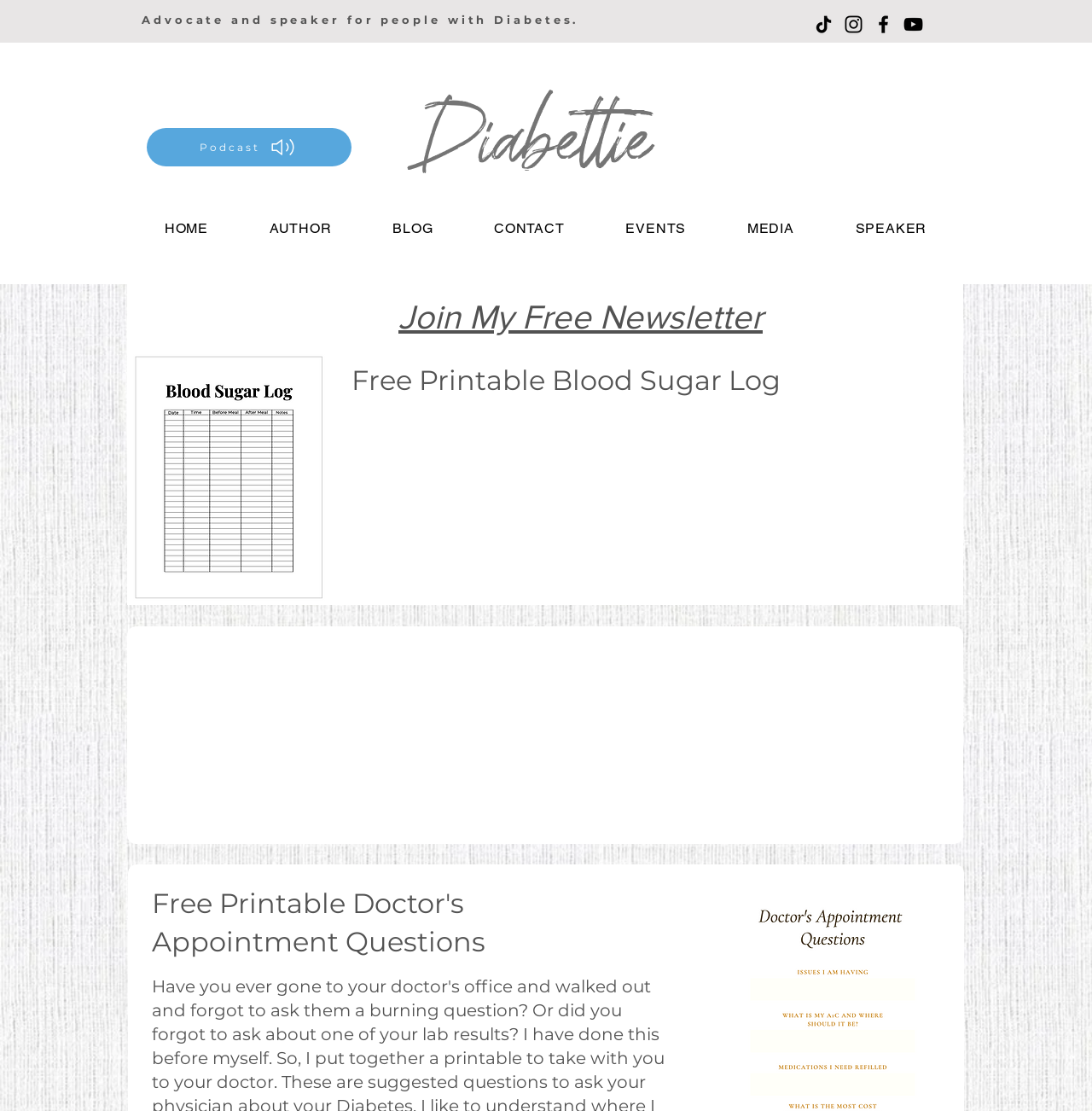Identify and extract the main heading of the webpage.

Advocate and speaker for people with Diabetes.